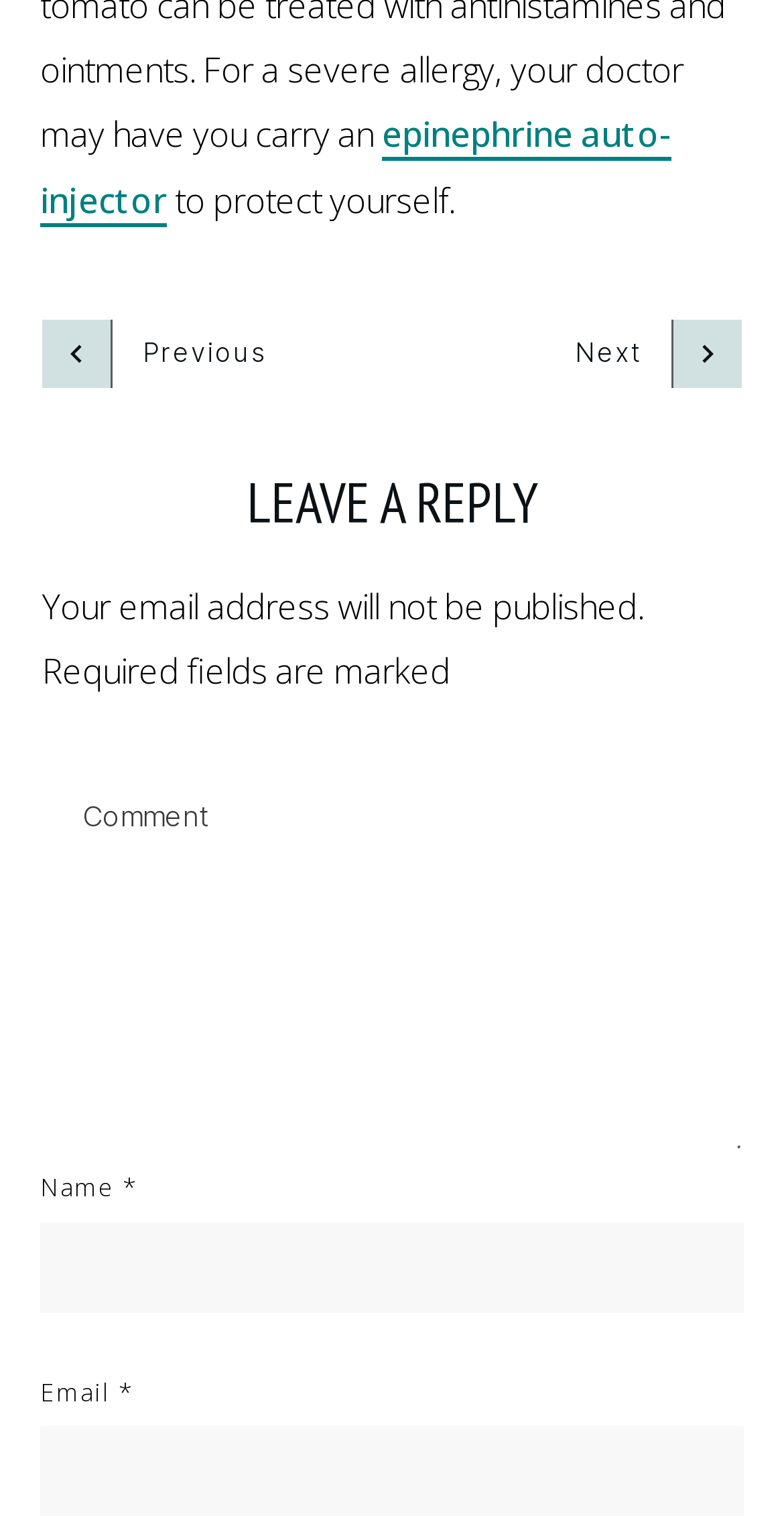How many fields are required to leave a reply?
From the details in the image, provide a complete and detailed answer to the question.

There are three required fields to leave a reply: 'Comment', 'Name *', and 'Email *'. These fields are marked as required and have an asterisk symbol next to them.